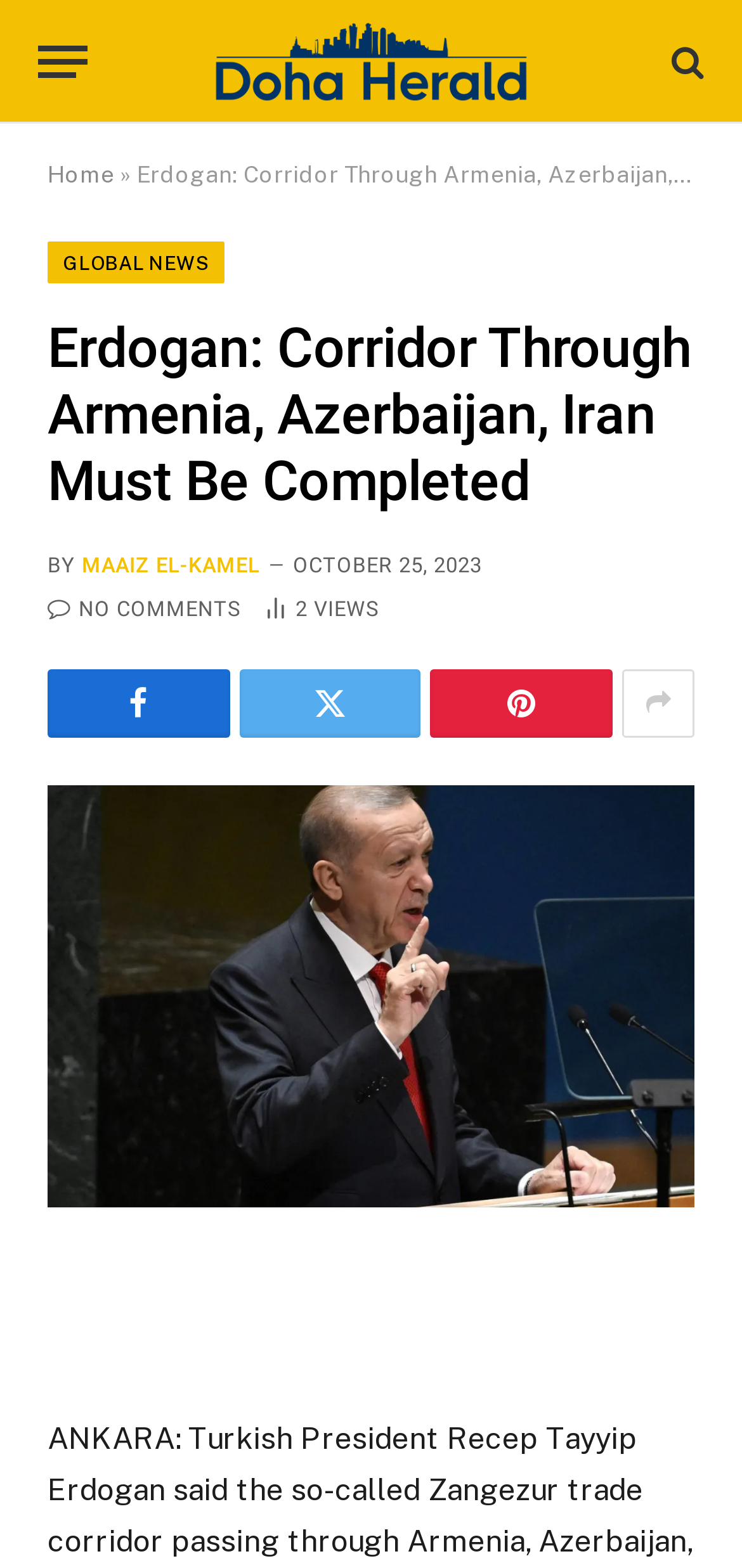Find the bounding box coordinates of the clickable region needed to perform the following instruction: "Visit the Doha Herald homepage". The coordinates should be provided as four float numbers between 0 and 1, i.e., [left, top, right, bottom].

[0.284, 0.0, 0.716, 0.079]